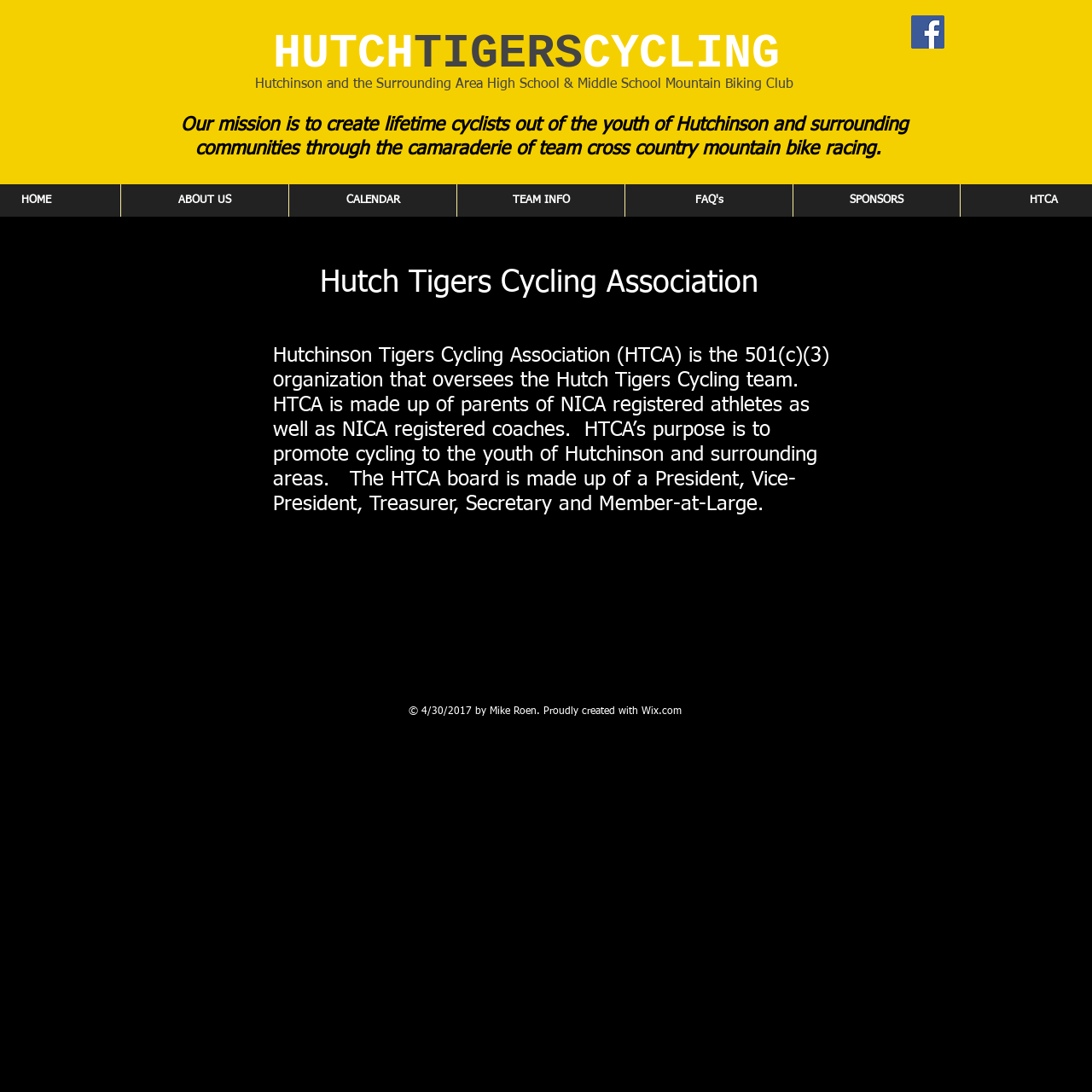Provide a brief response to the question below using one word or phrase:
What is the purpose of HTCA?

To promote cycling to the youth of Hutchinson and surrounding areas